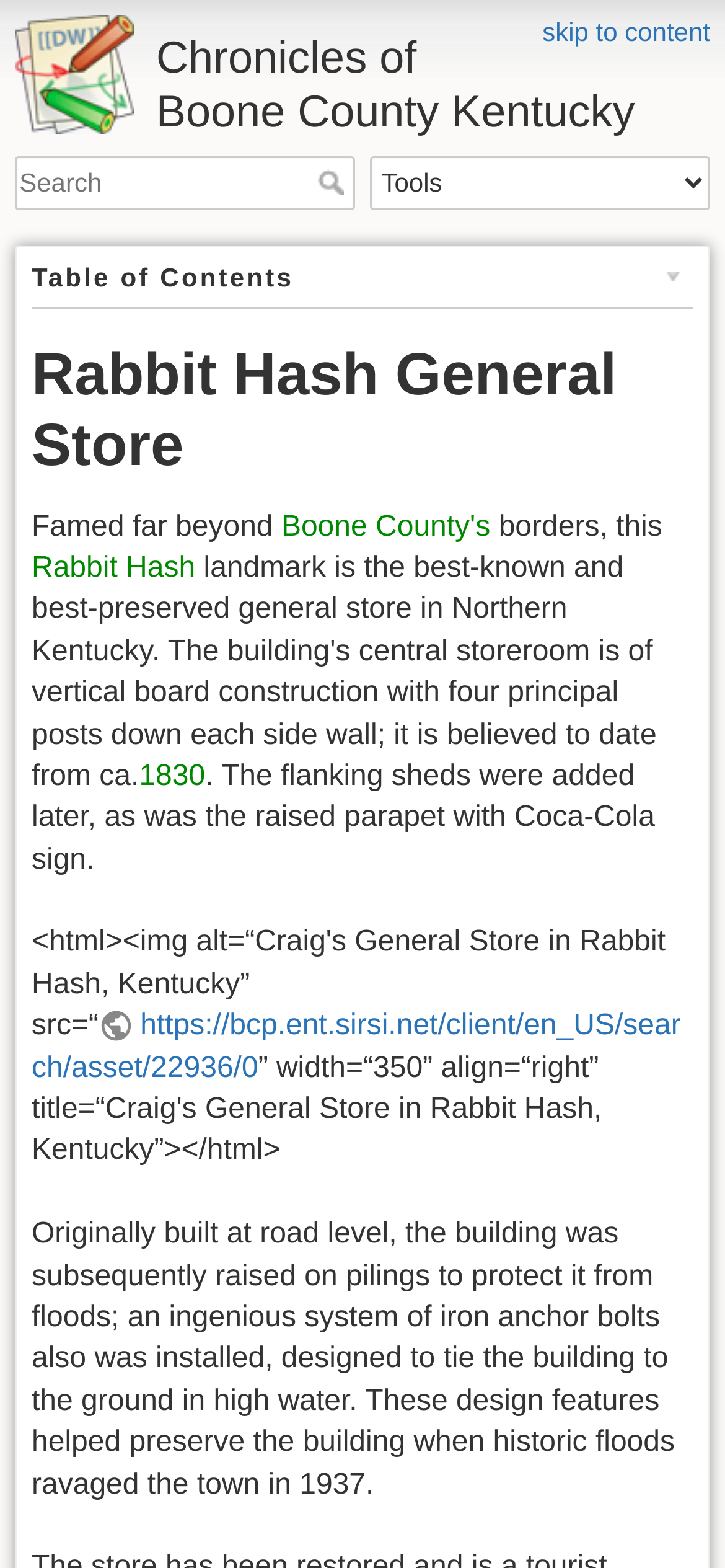Please determine the bounding box coordinates of the section I need to click to accomplish this instruction: "select a tool".

[0.51, 0.099, 0.979, 0.134]